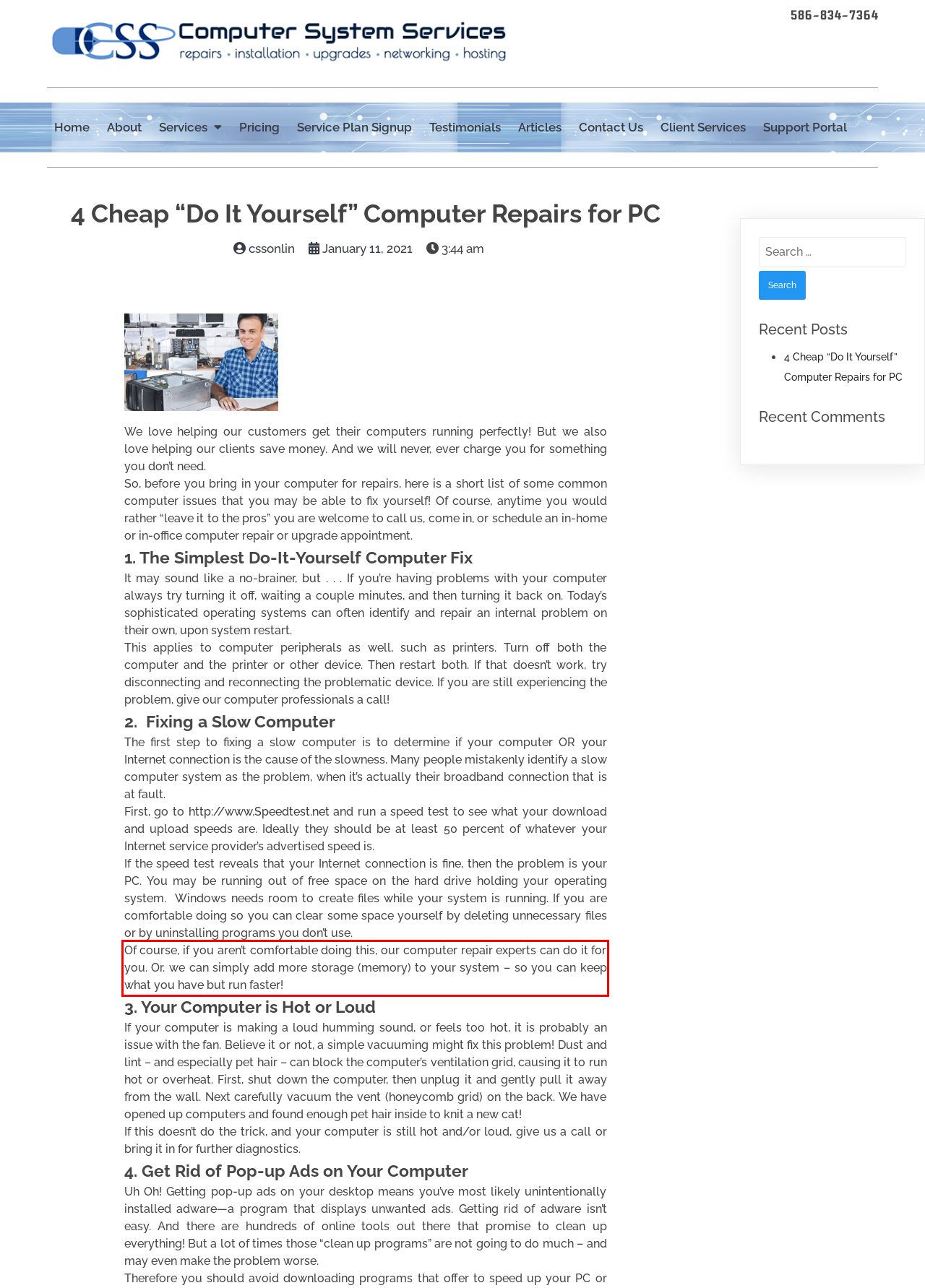Look at the screenshot of the webpage, locate the red rectangle bounding box, and generate the text content that it contains.

Of course, if you aren’t comfortable doing this, our computer repair experts can do it for you. Or. we can simply add more storage (memory) to your system – so you can keep what you have but run faster!